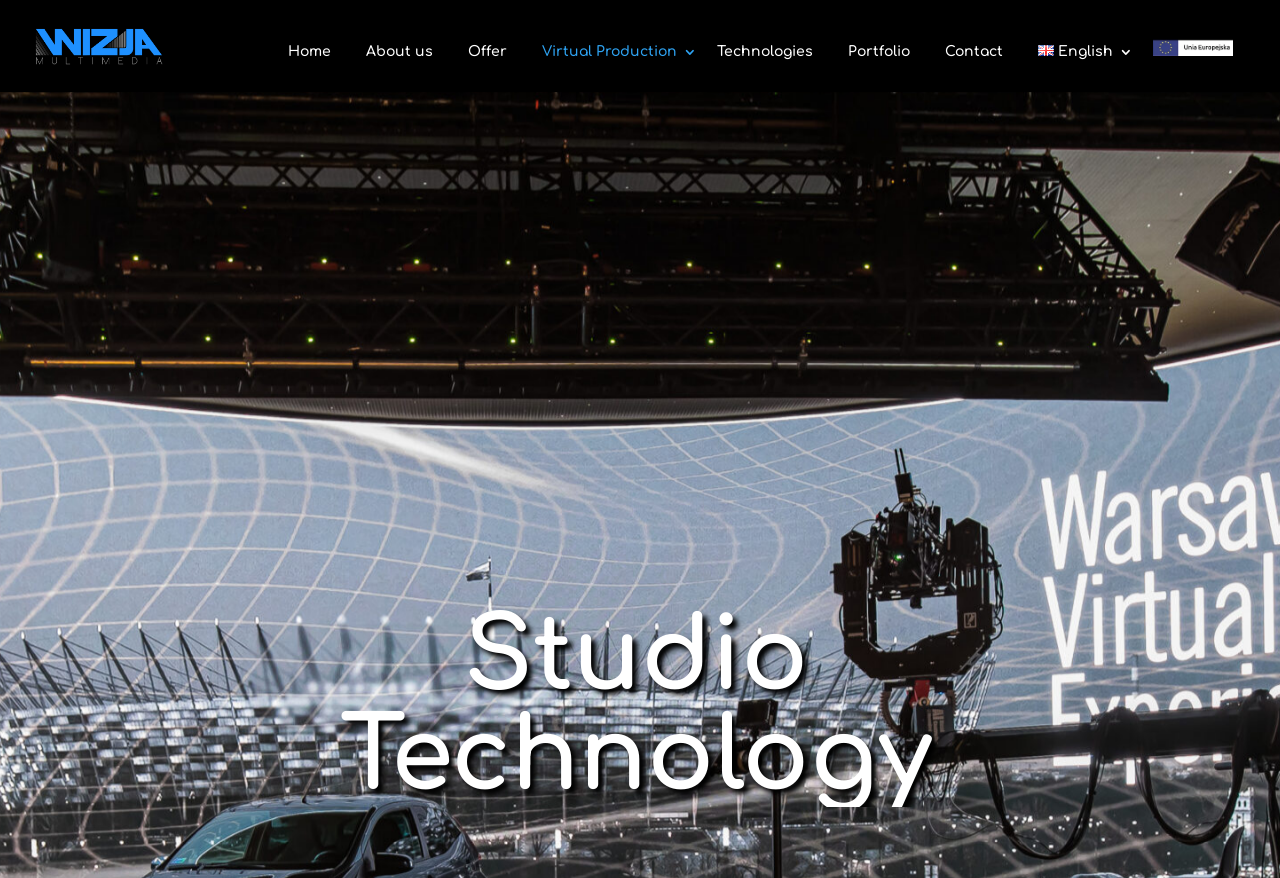Based on the description "English", find the bounding box of the specified UI element.

[0.811, 0.052, 0.885, 0.105]